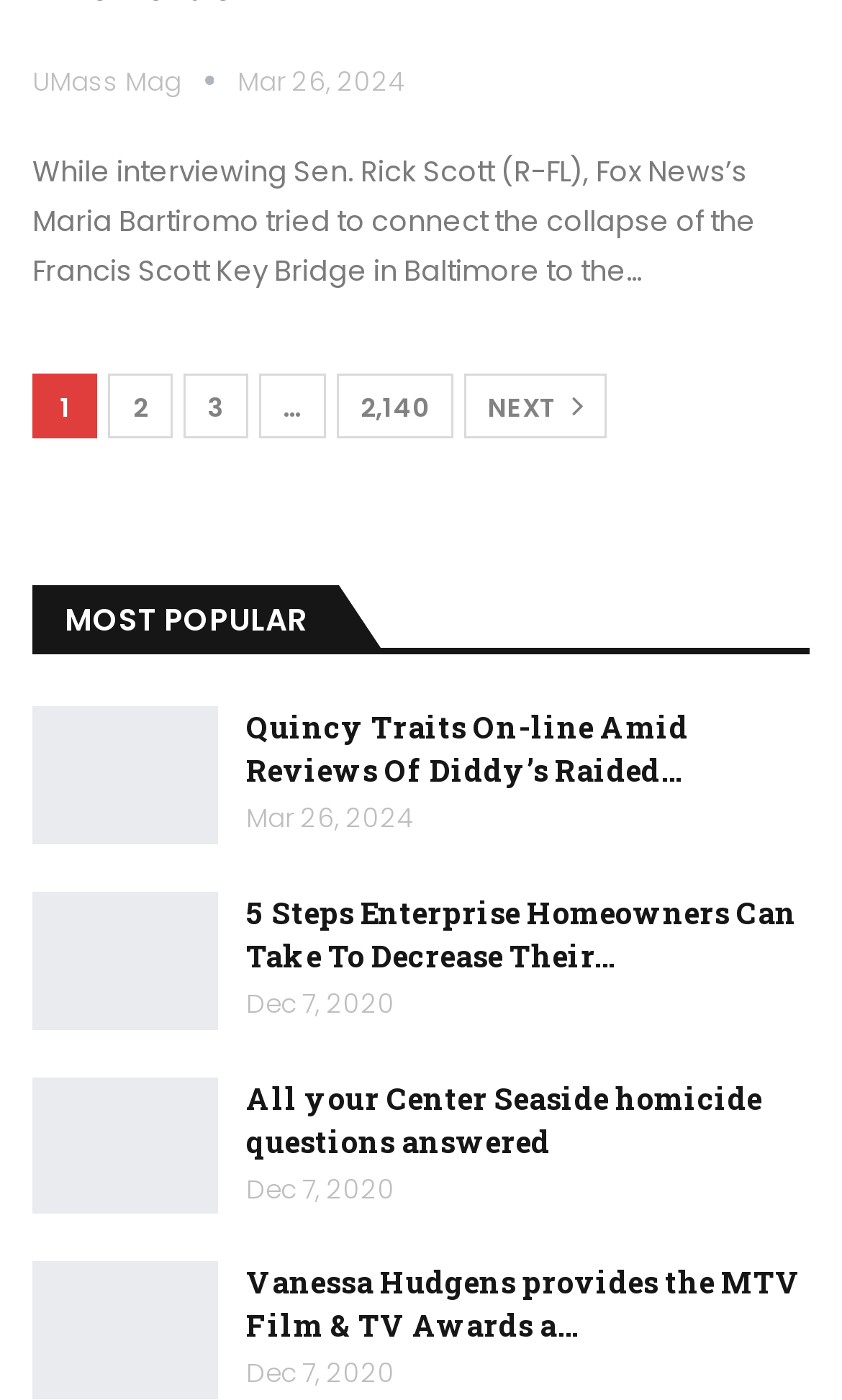Please find the bounding box coordinates of the element that you should click to achieve the following instruction: "Click on the link to read the article about Vanessa Hudgens". The coordinates should be presented as four float numbers between 0 and 1: [left, top, right, bottom].

[0.292, 0.901, 0.951, 0.961]